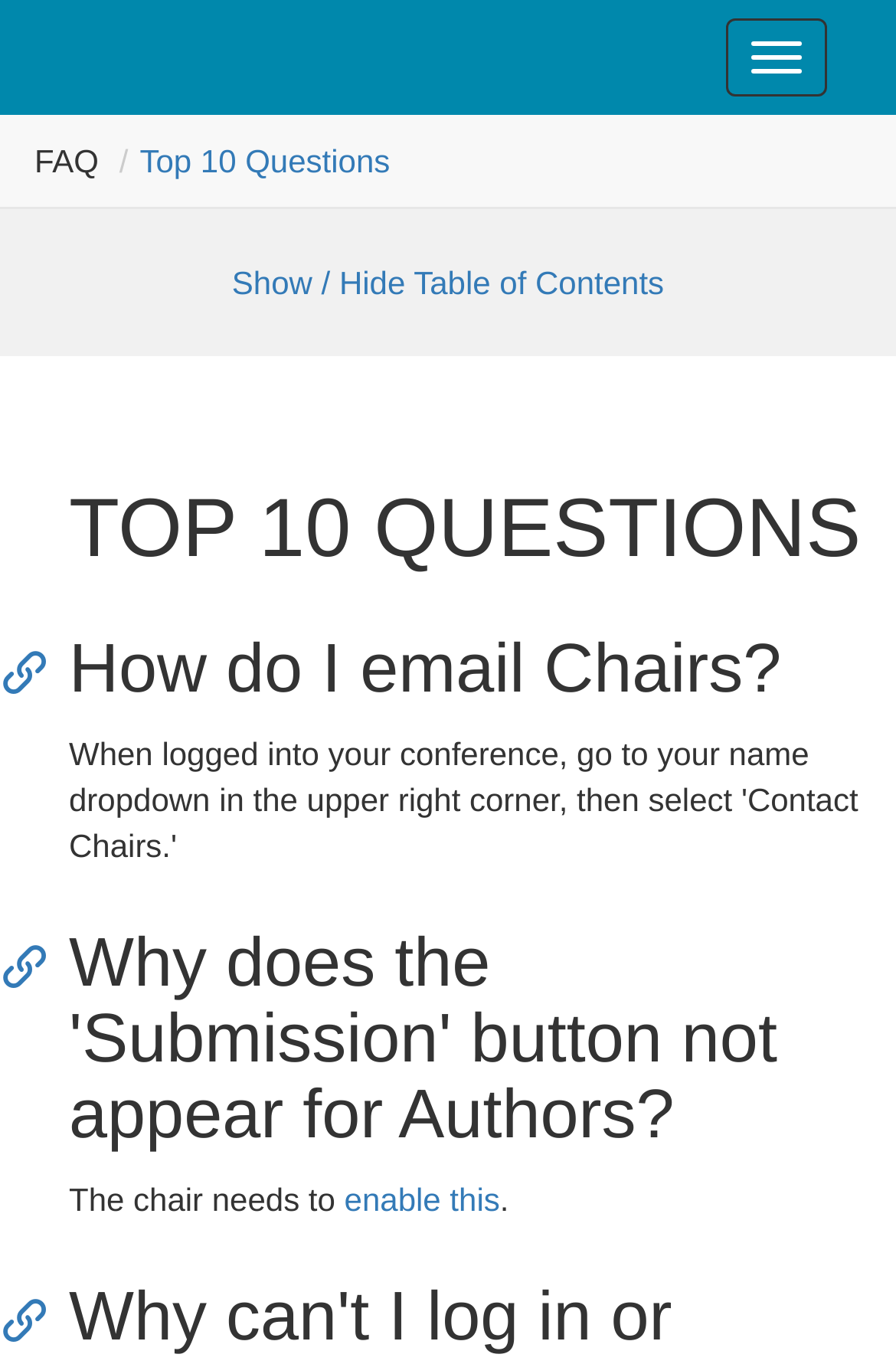Generate the text content of the main heading of the webpage.

TOP 10 QUESTIONS